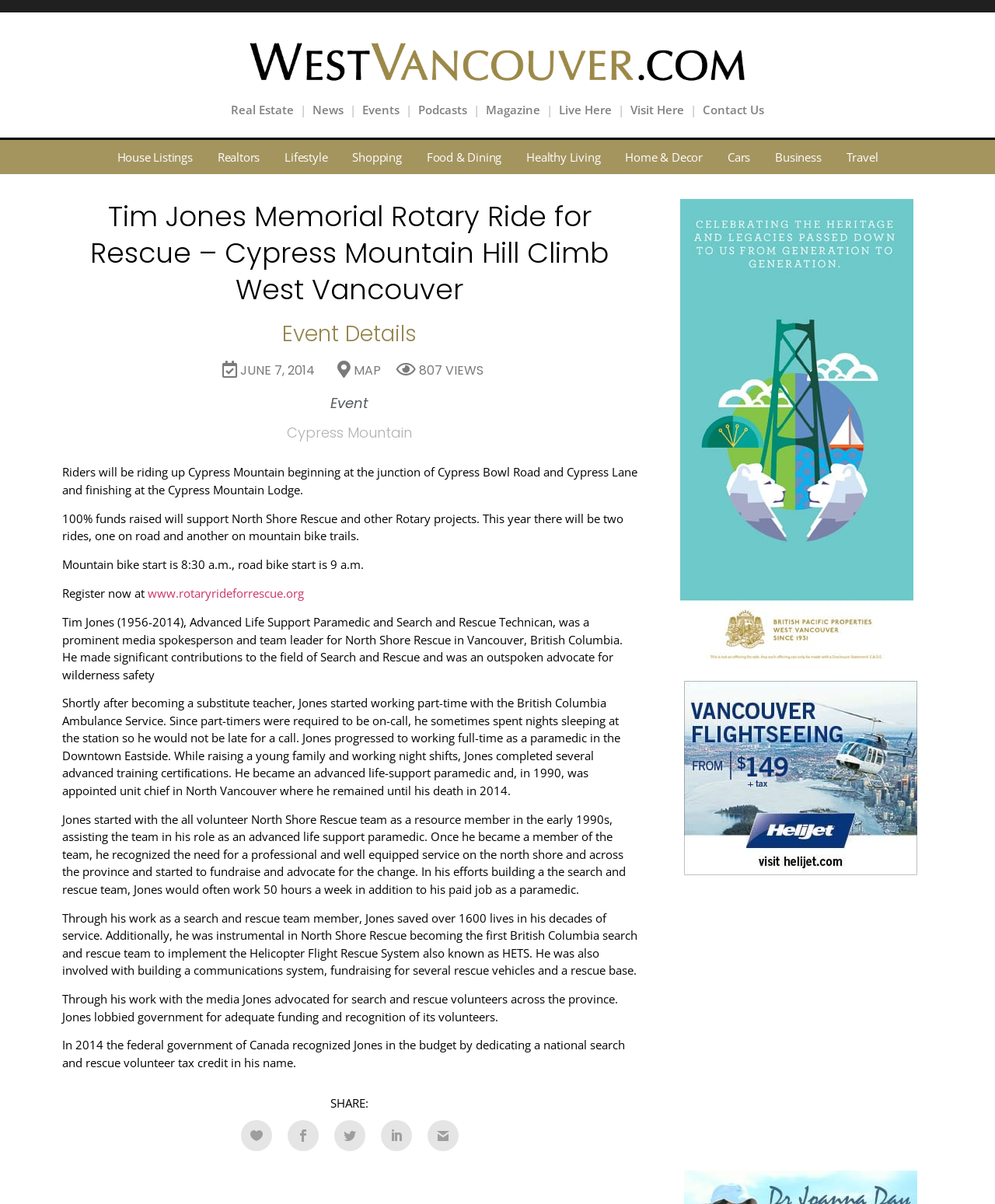Determine the bounding box of the UI element mentioned here: "News". The coordinates must be in the format [left, top, right, bottom] with values ranging from 0 to 1.

[0.314, 0.085, 0.345, 0.098]